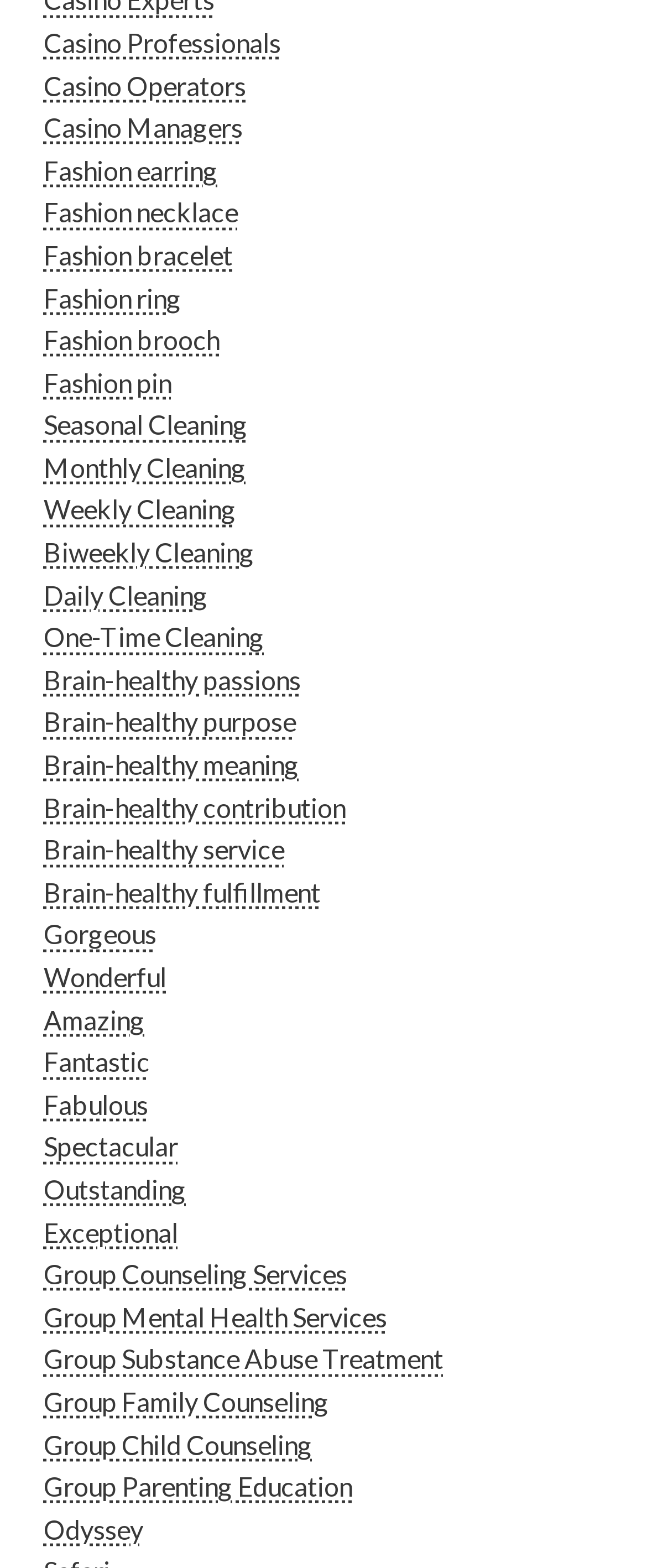What is the tone of the adjectives used in the links? Using the information from the screenshot, answer with a single word or phrase.

Positive